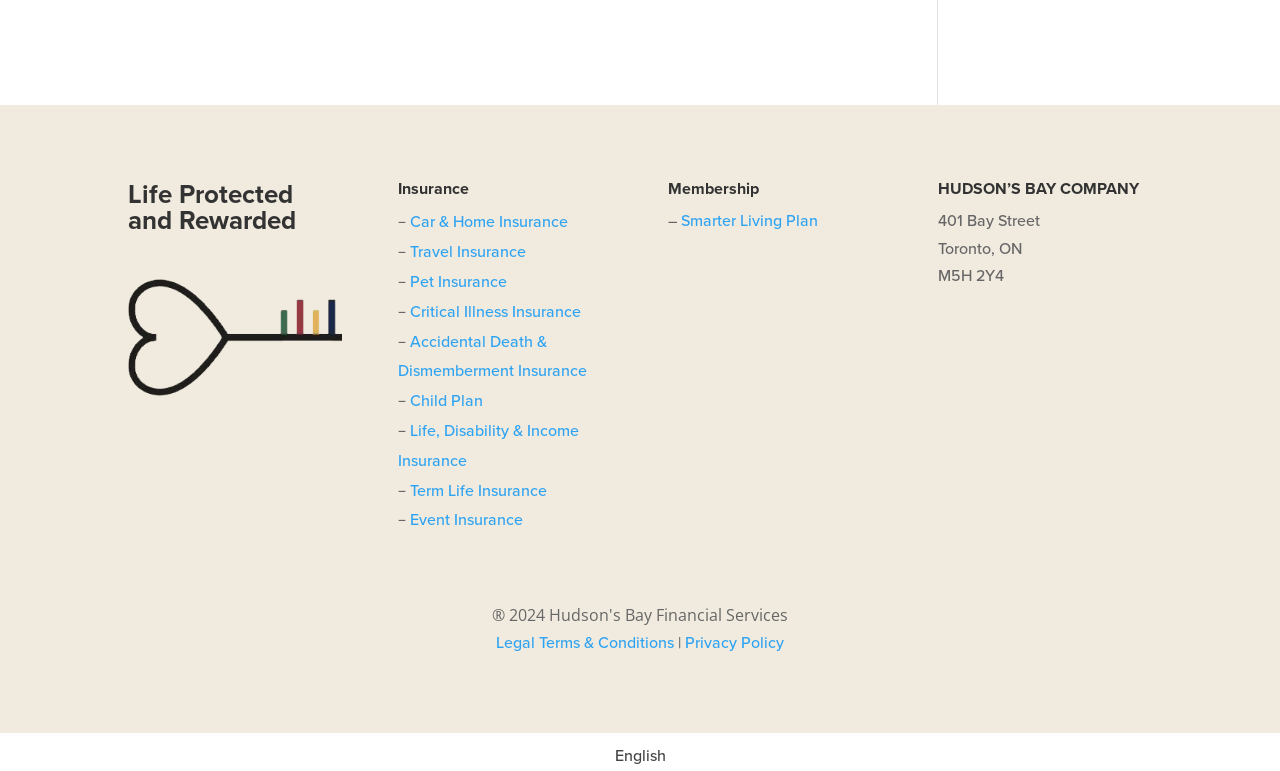Using the information in the image, give a comprehensive answer to the question: 
What is the address of Hudson's Bay Company?

I found the address of Hudson's Bay Company by looking at the section with the heading 'HUDSON’S BAY COMPANY', which lists the address as 401 Bay Street, Toronto, ON M5H 2Y4.